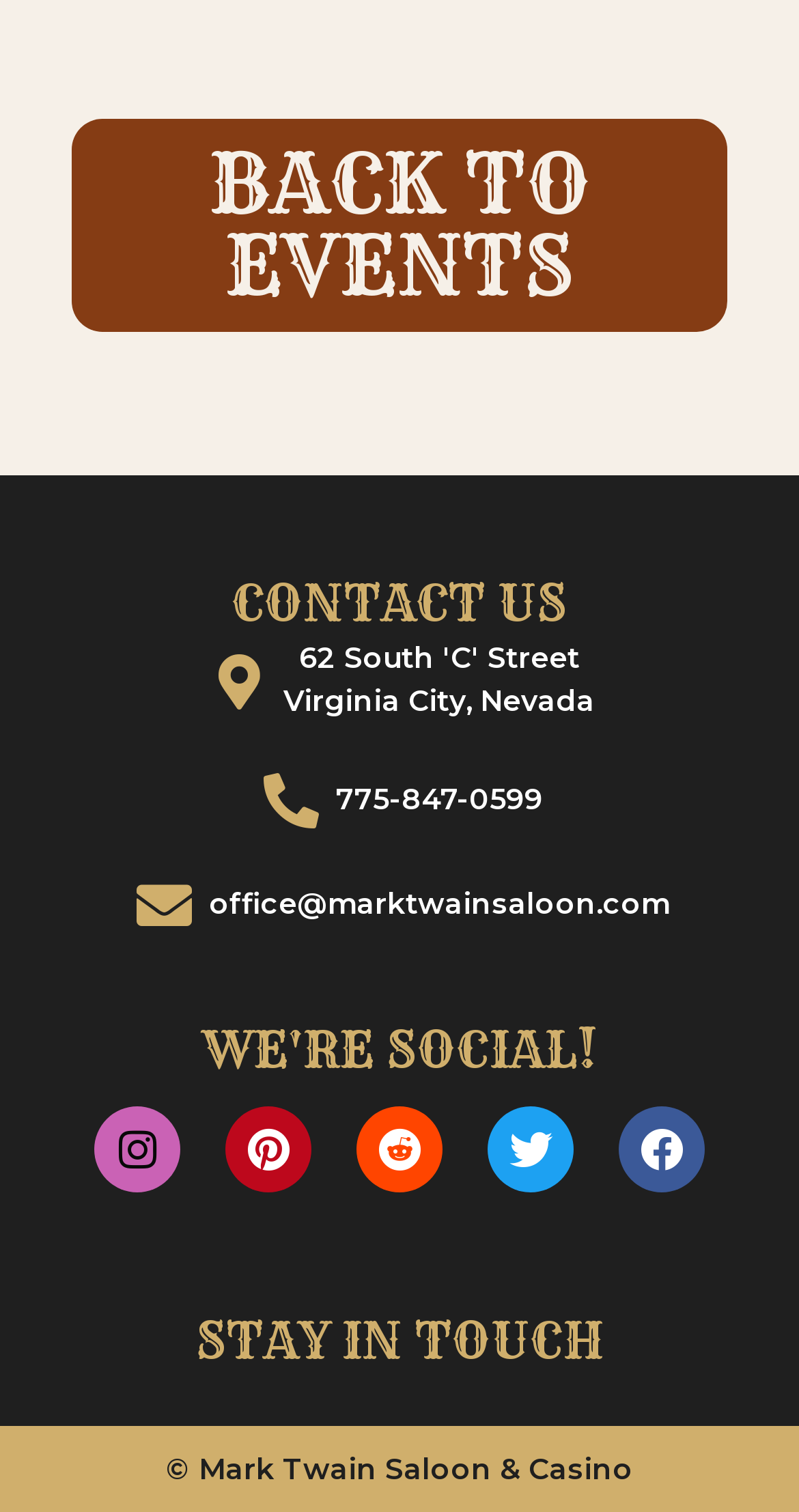Please answer the following question using a single word or phrase: What is the email address of Mark Twain Saloon?

office@marktwainsaloon.com